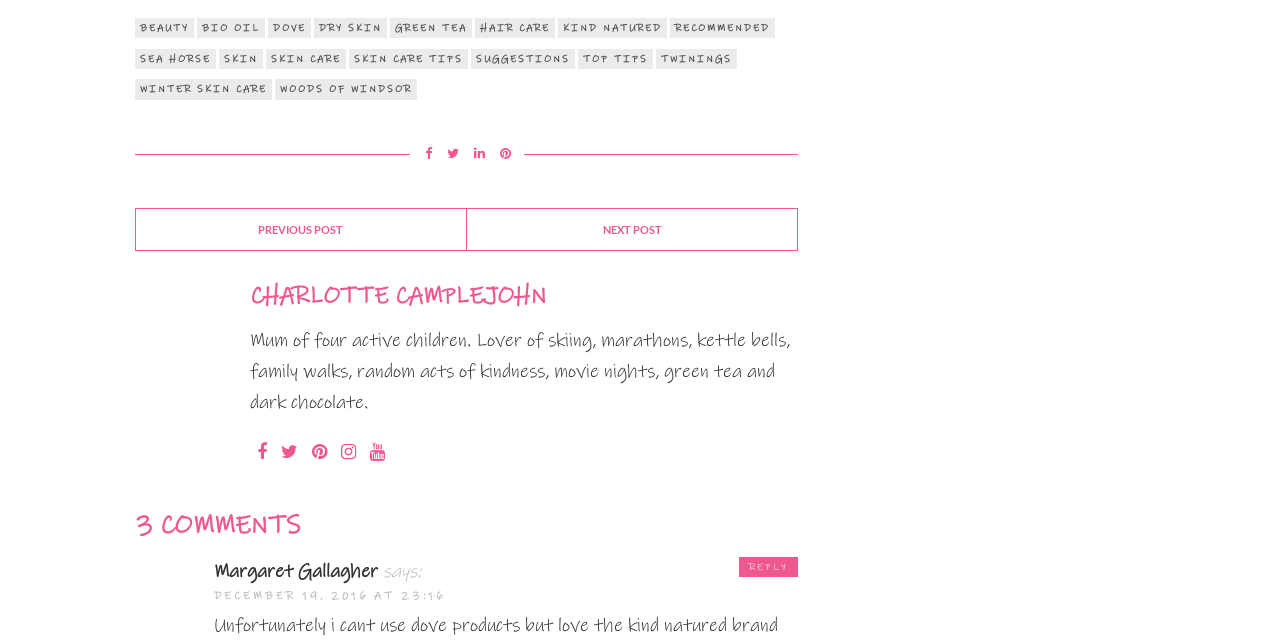Specify the bounding box coordinates of the element's area that should be clicked to execute the given instruction: "Reply to Margaret Gallagher's comment". The coordinates should be four float numbers between 0 and 1, i.e., [left, top, right, bottom].

[0.578, 0.87, 0.624, 0.902]